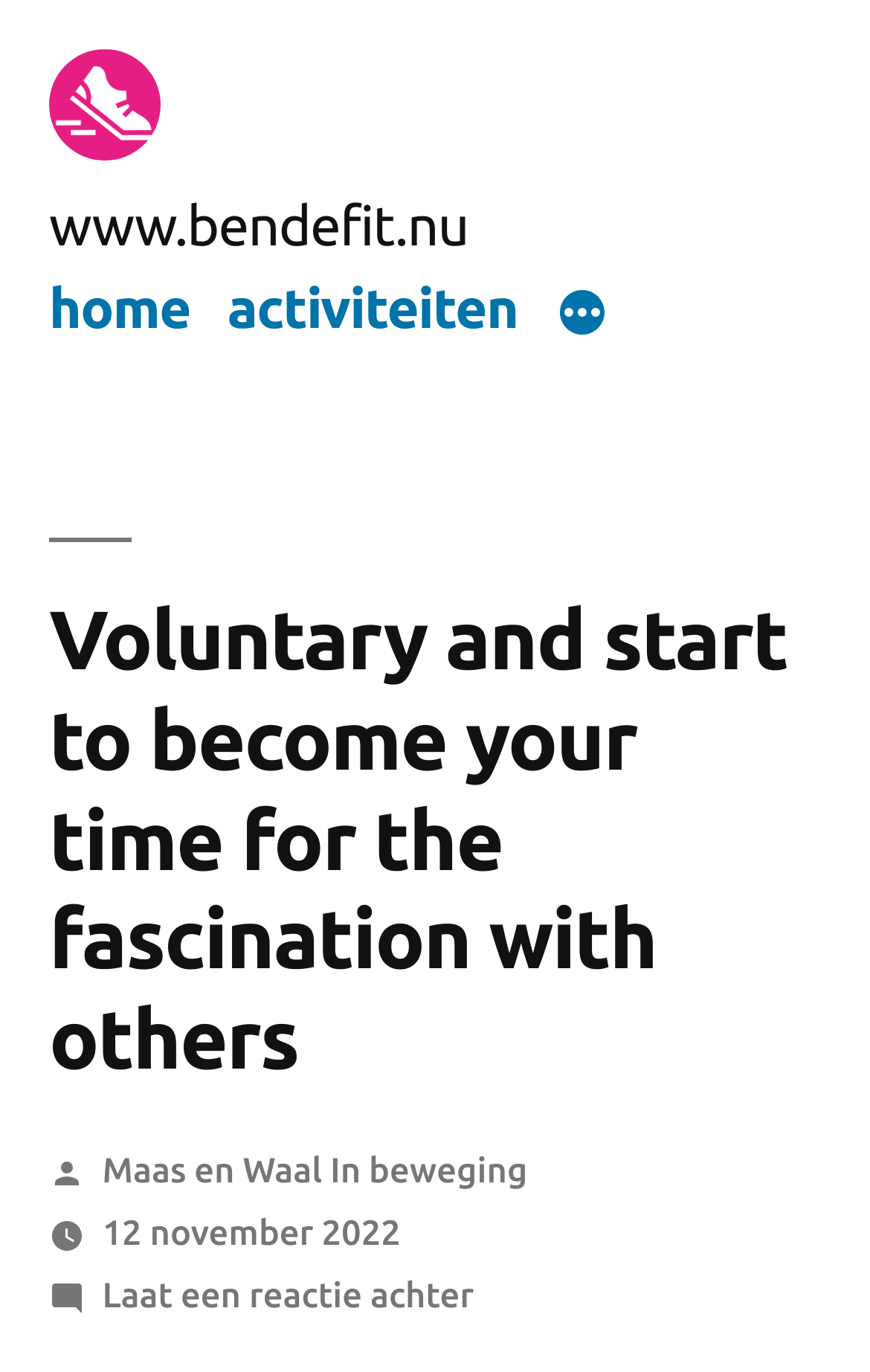Provide the bounding box coordinates of the HTML element this sentence describes: "home". The bounding box coordinates consist of four float numbers between 0 and 1, i.e., [left, top, right, bottom].

[0.056, 0.201, 0.219, 0.246]